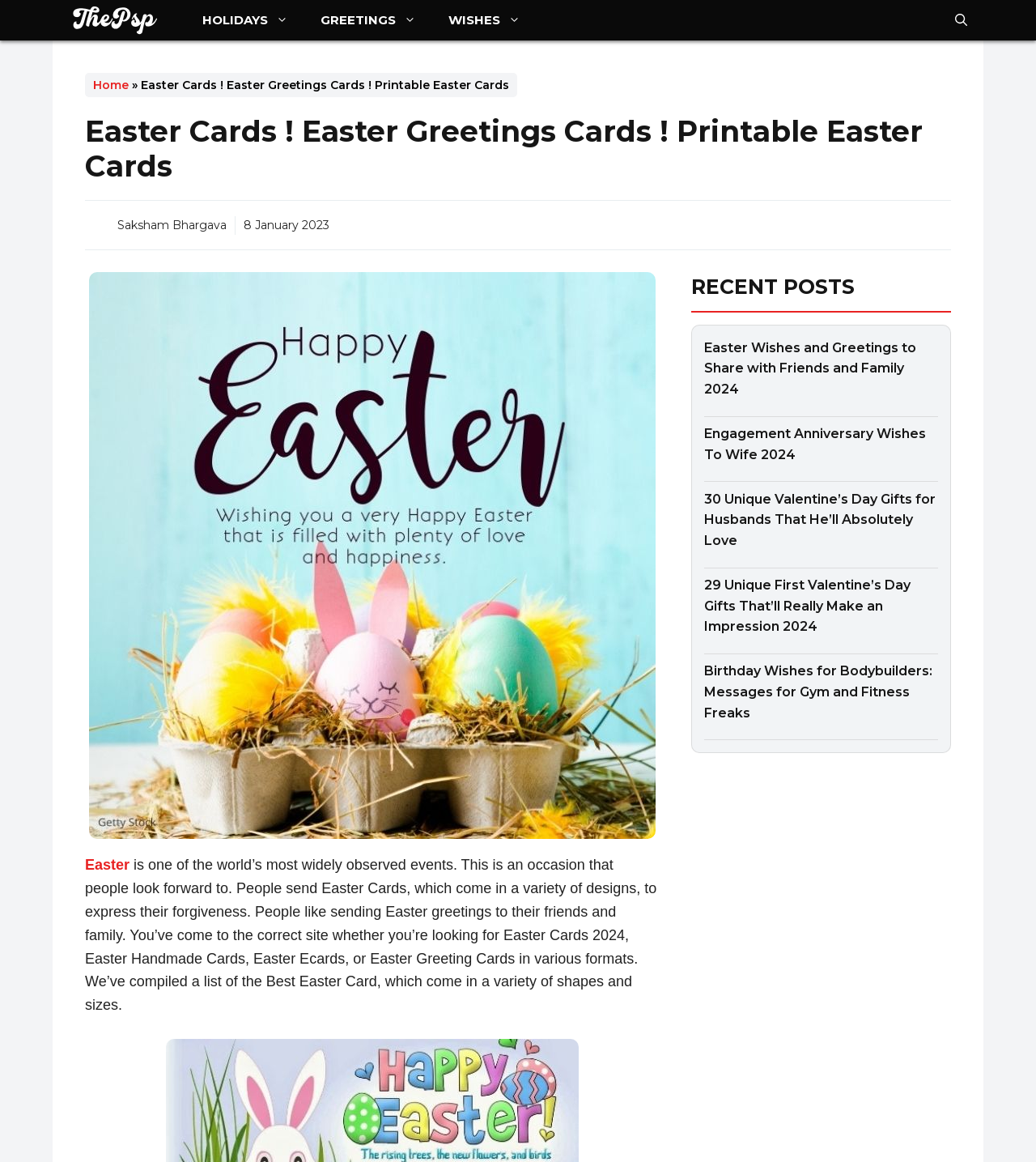What types of Easter cards are available?
Provide a thorough and detailed answer to the question.

The webpage mentions that people send Easter cards, which come in a variety of designs, to express their forgiveness. This implies that there are different types of Easter cards available, each with its own unique design.